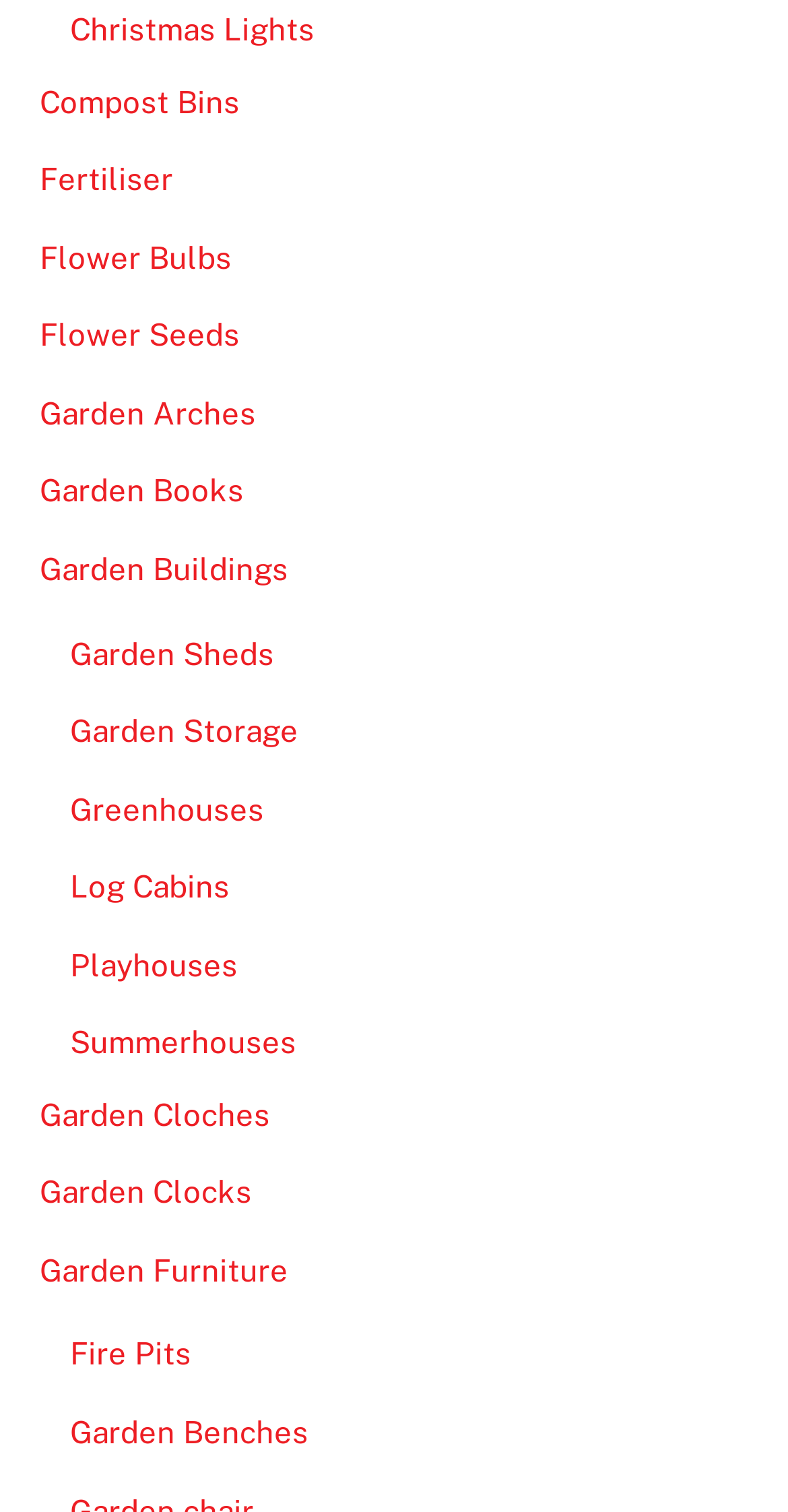Provide the bounding box coordinates of the section that needs to be clicked to accomplish the following instruction: "Discover Top 10 Best Movies From The Top Genres."

None